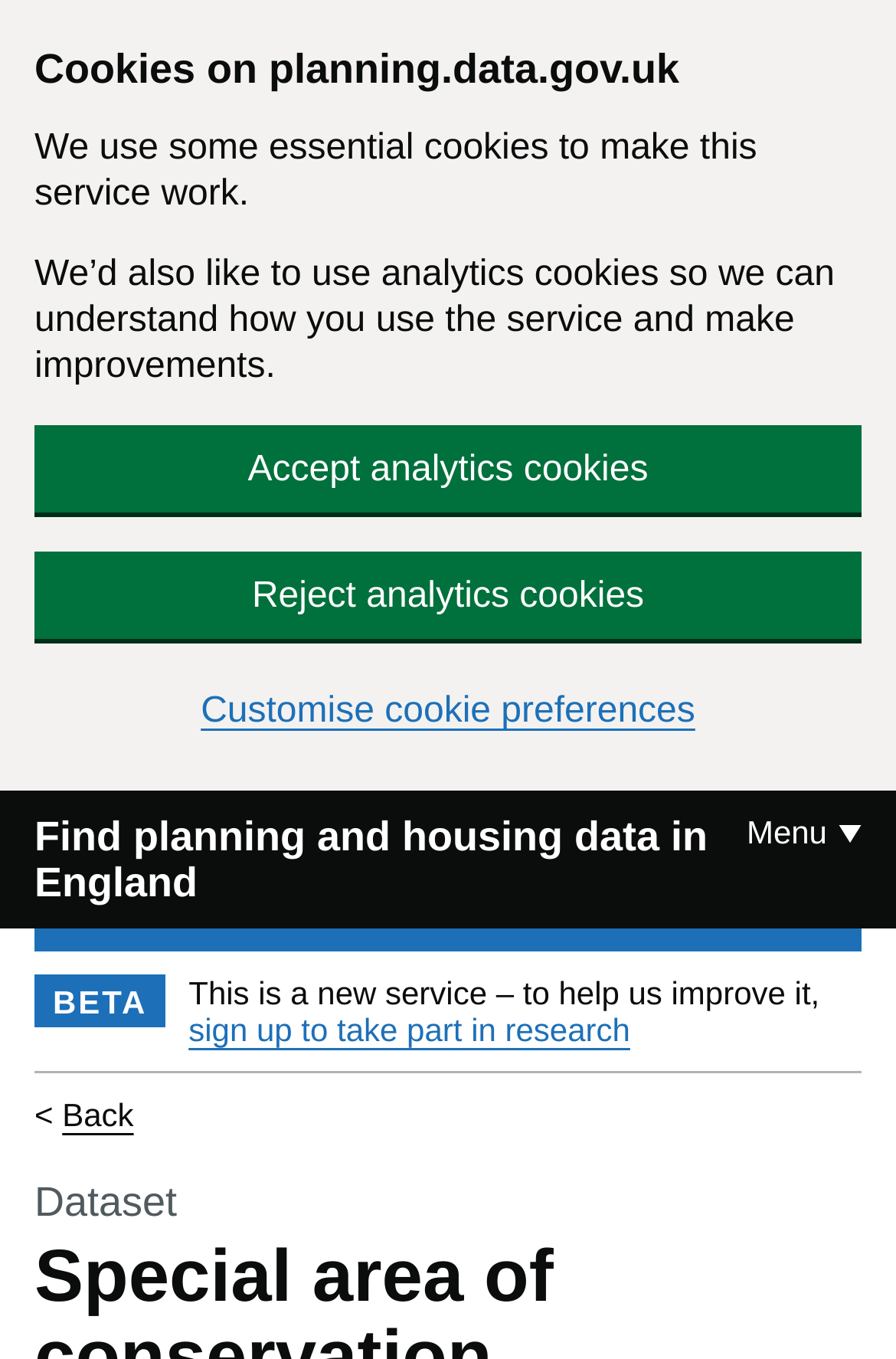Please identify the bounding box coordinates of the clickable area that will allow you to execute the instruction: "Skip to main content".

[0.0, 0.0, 0.079, 0.036]